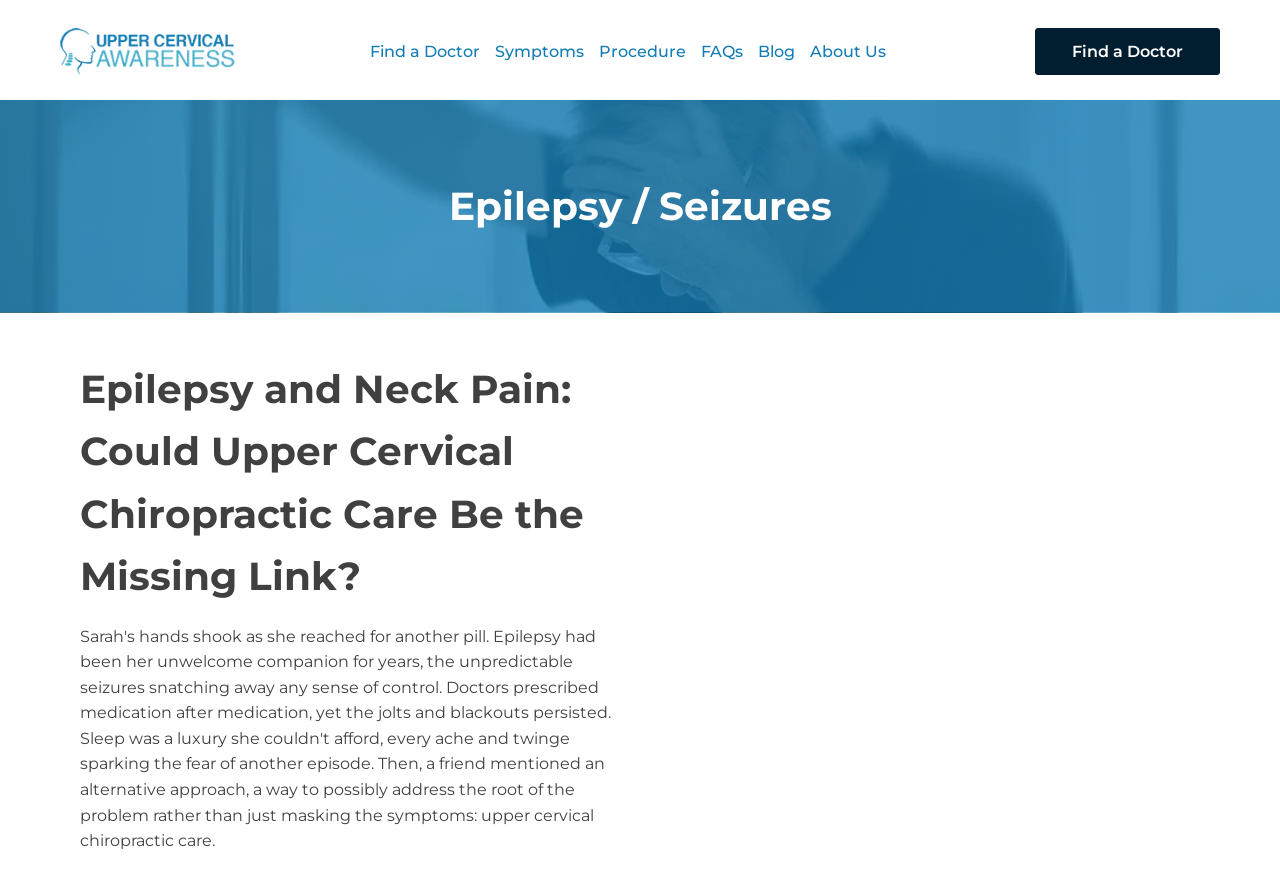What are the main sections of this webpage? Please answer the question using a single word or phrase based on the image.

Find a Doctor, Symptoms, Procedure, FAQs, Blog, About Us